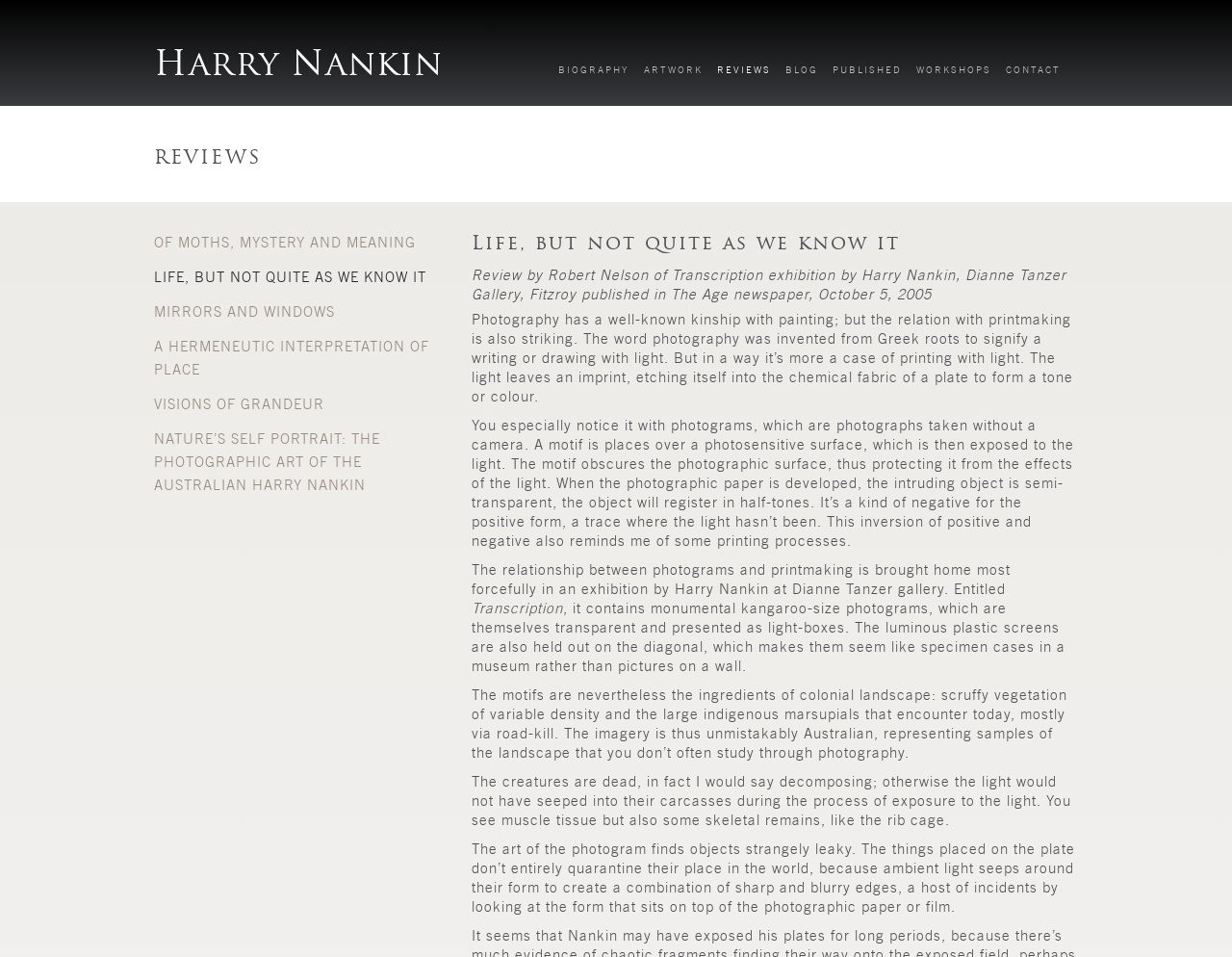Please answer the following question using a single word or phrase: 
What is the name of the artist whose exhibition is being reviewed?

Harry Nankin